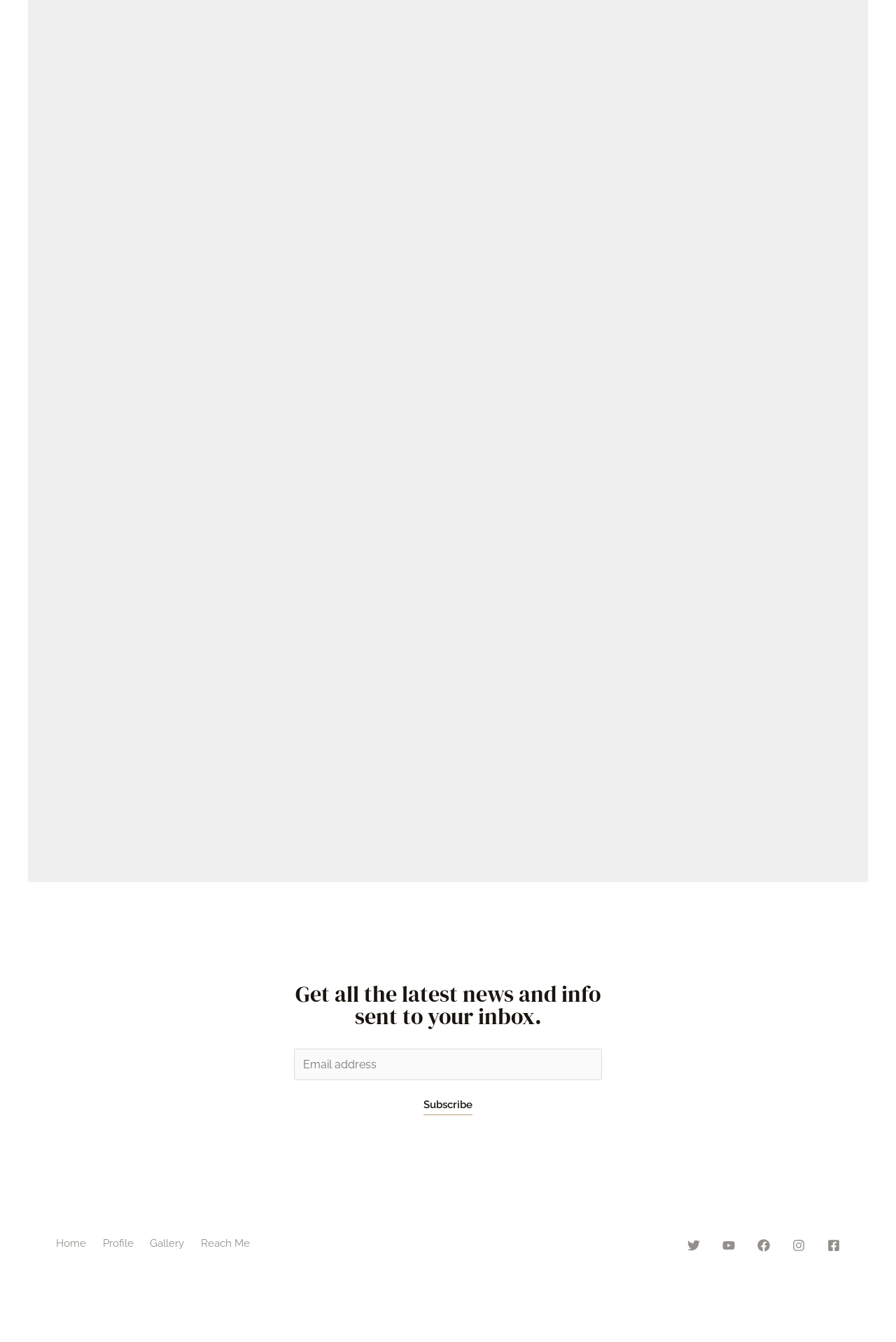Please identify the bounding box coordinates of the element's region that I should click in order to complete the following instruction: "Enter your email address". The bounding box coordinates consist of four float numbers between 0 and 1, i.e., [left, top, right, bottom].

[0.328, 0.781, 0.672, 0.805]